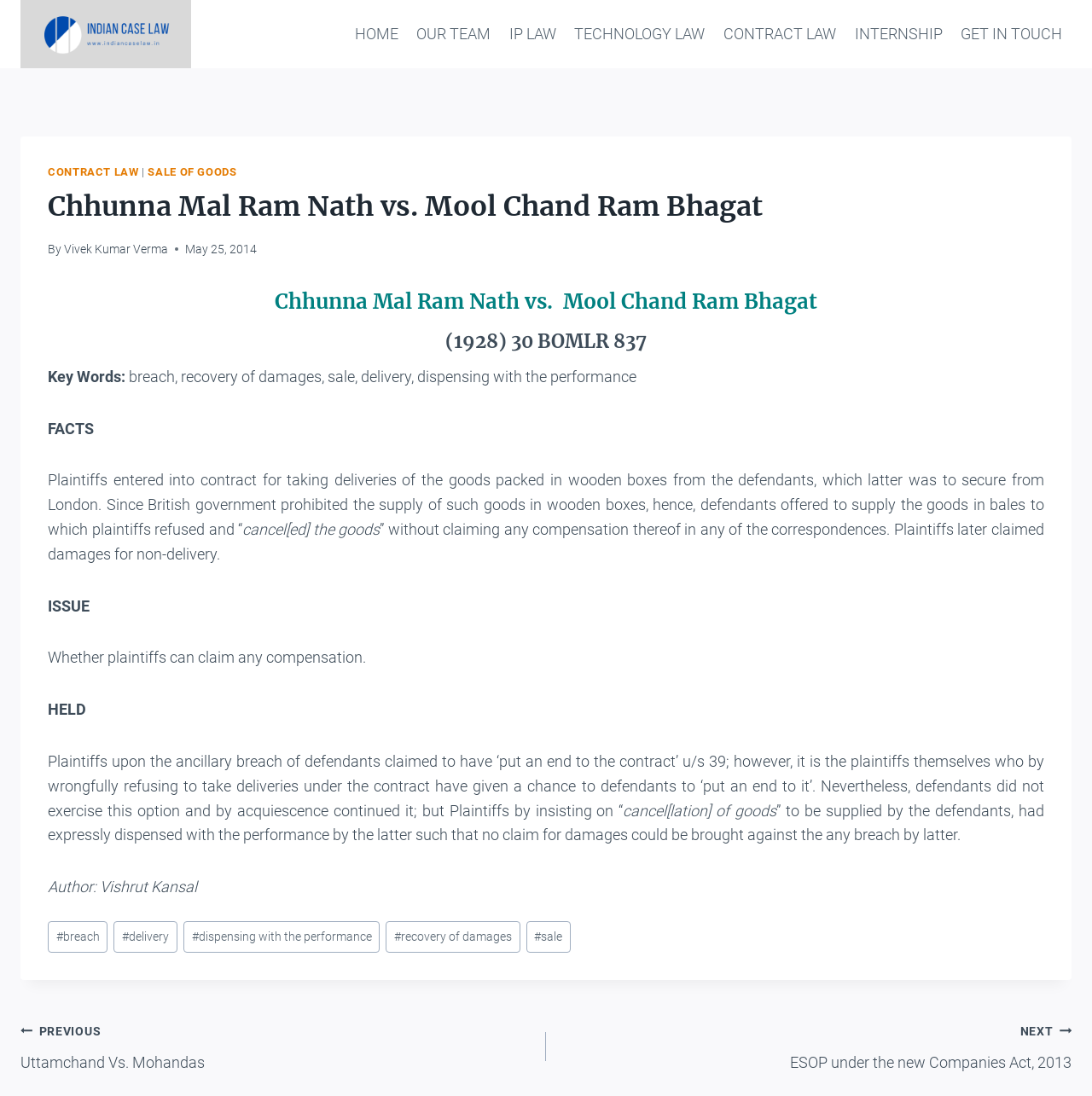Please pinpoint the bounding box coordinates for the region I should click to adhere to this instruction: "Read the article by Vivek Kumar Verma".

[0.059, 0.221, 0.154, 0.234]